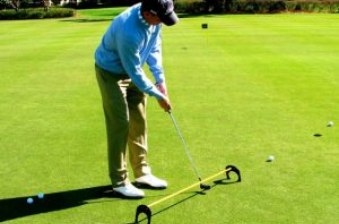Answer the following query with a single word or phrase:
What is the color of the sky?

Clear blue